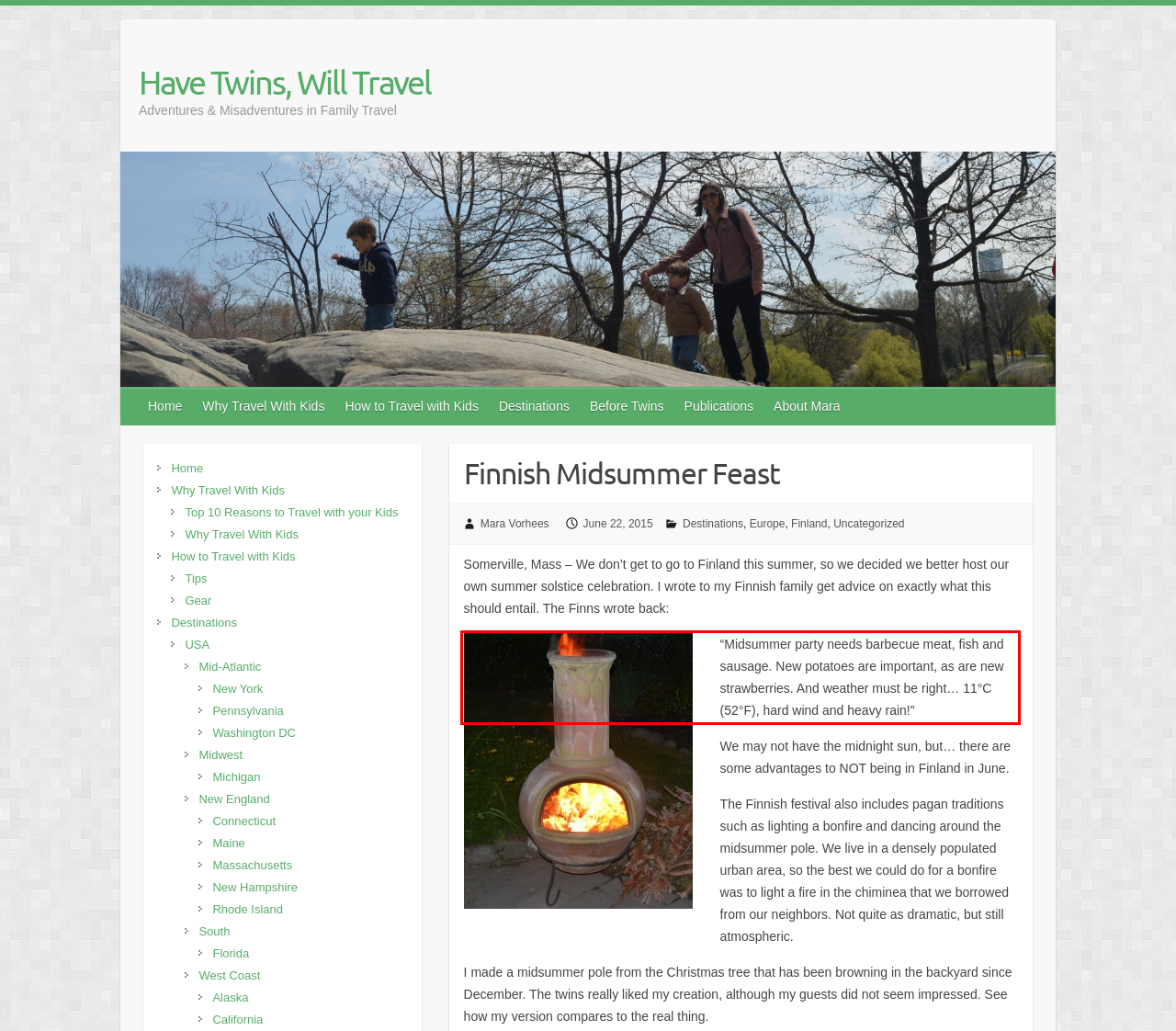Review the screenshot of the webpage and recognize the text inside the red rectangle bounding box. Provide the extracted text content.

“Midsummer party needs barbecue meat, fish and sausage. New potatoes are important, as are new strawberries. And weather must be right… 11°C (52°F), hard wind and heavy rain!”